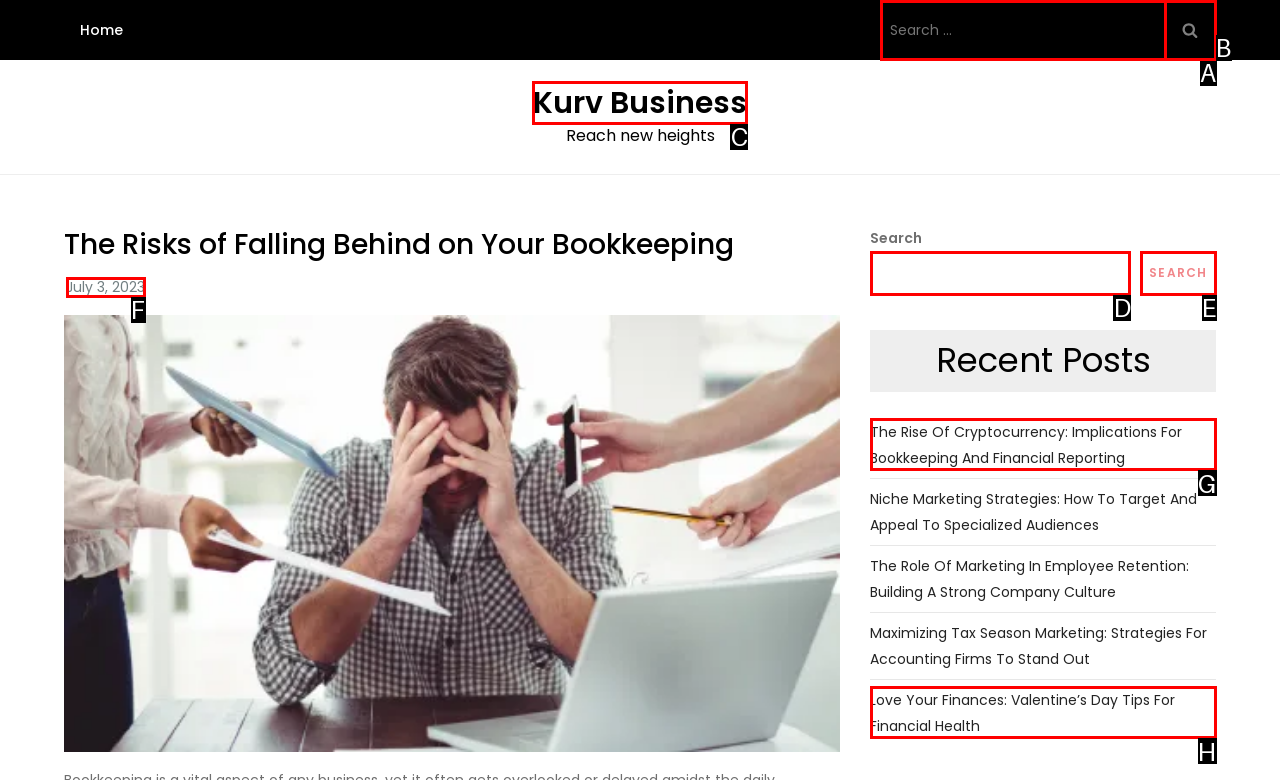Choose the UI element to click on to achieve this task: read about Kurv Business. Reply with the letter representing the selected element.

C